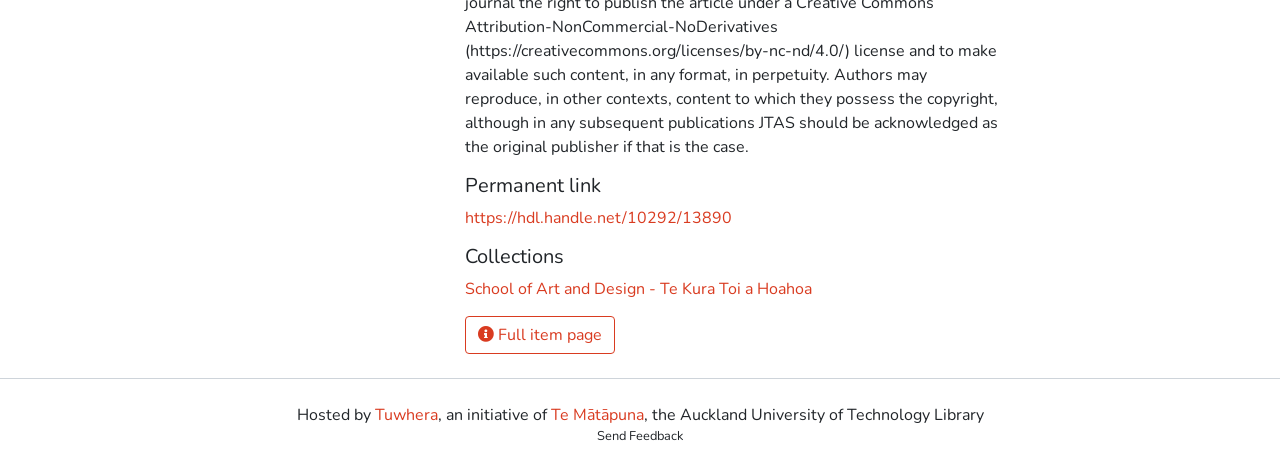Who is hosting the content?
Look at the image and respond to the question as thoroughly as possible.

The text 'Hosted by' is followed by a link to 'Tuwhera', indicating that Tuwhera is the host of the content.